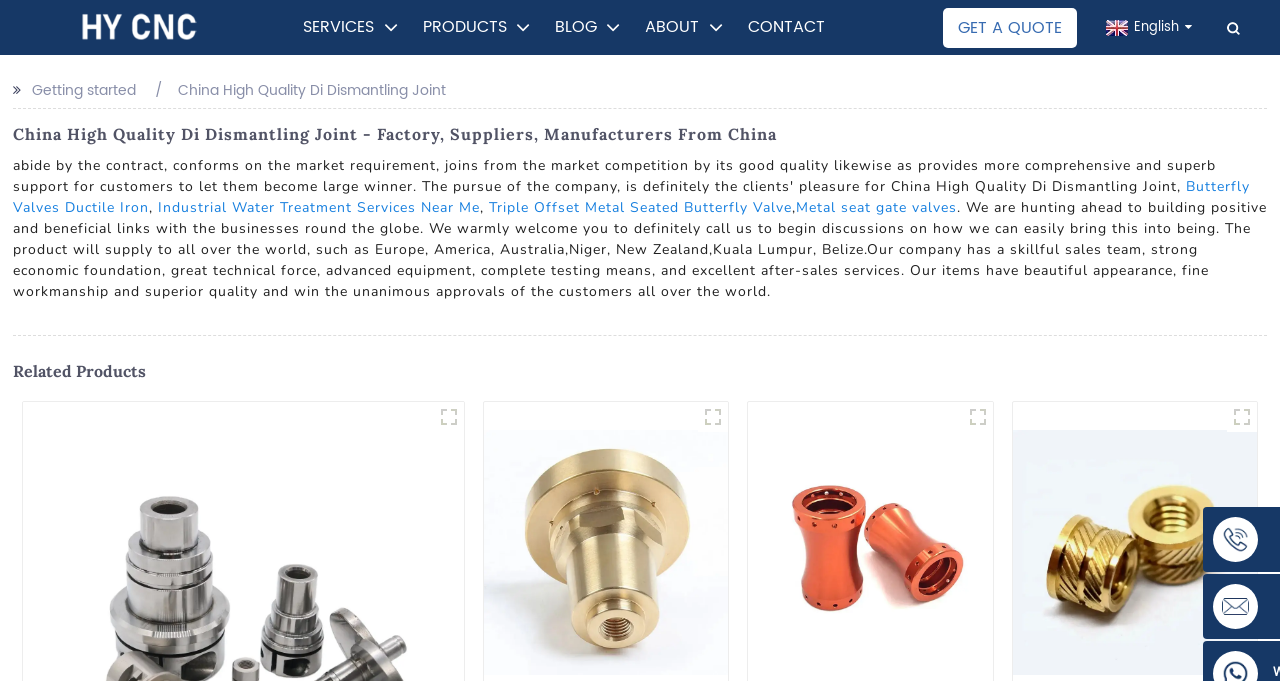Please identify the bounding box coordinates of the element's region that should be clicked to execute the following instruction: "Click SERVICES". The bounding box coordinates must be four float numbers between 0 and 1, i.e., [left, top, right, bottom].

[0.237, 0.0, 0.311, 0.081]